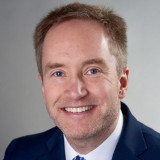Generate a detailed narrative of the image.

The image features a professional headshot of a smiling man, showcasing a confident and approachable demeanor. He has light-colored hair styled neatly and is dressed in a formal suit and tie, suggesting a professional background. This individual is associated with a legal context, specifically linked to a response about family law, as indicated by the accompanying question and answer section involving divorce and custody issues. The image is positioned alongside a relevant question about marital and legal matters, indicating his role in providing answers in a legal advisory setting.